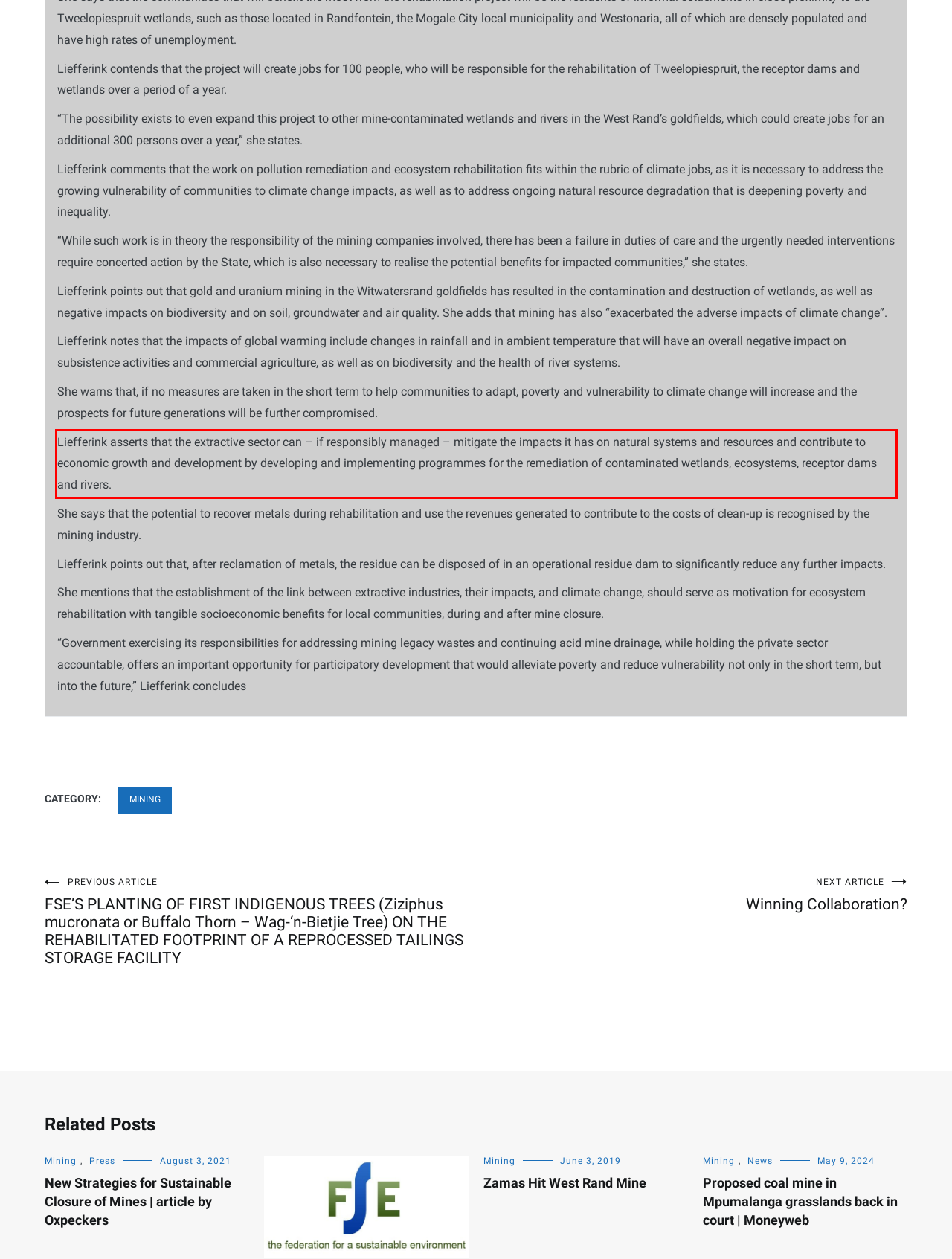You are provided with a screenshot of a webpage featuring a red rectangle bounding box. Extract the text content within this red bounding box using OCR.

Liefferink asserts that the extractive sector can – if responsibly managed – mitigate the impacts it has on natural systems and resources and contribute to economic growth and development by developing and implementing programmes for the remediation of contaminated wetlands, ecosystems, receptor dams and rivers.